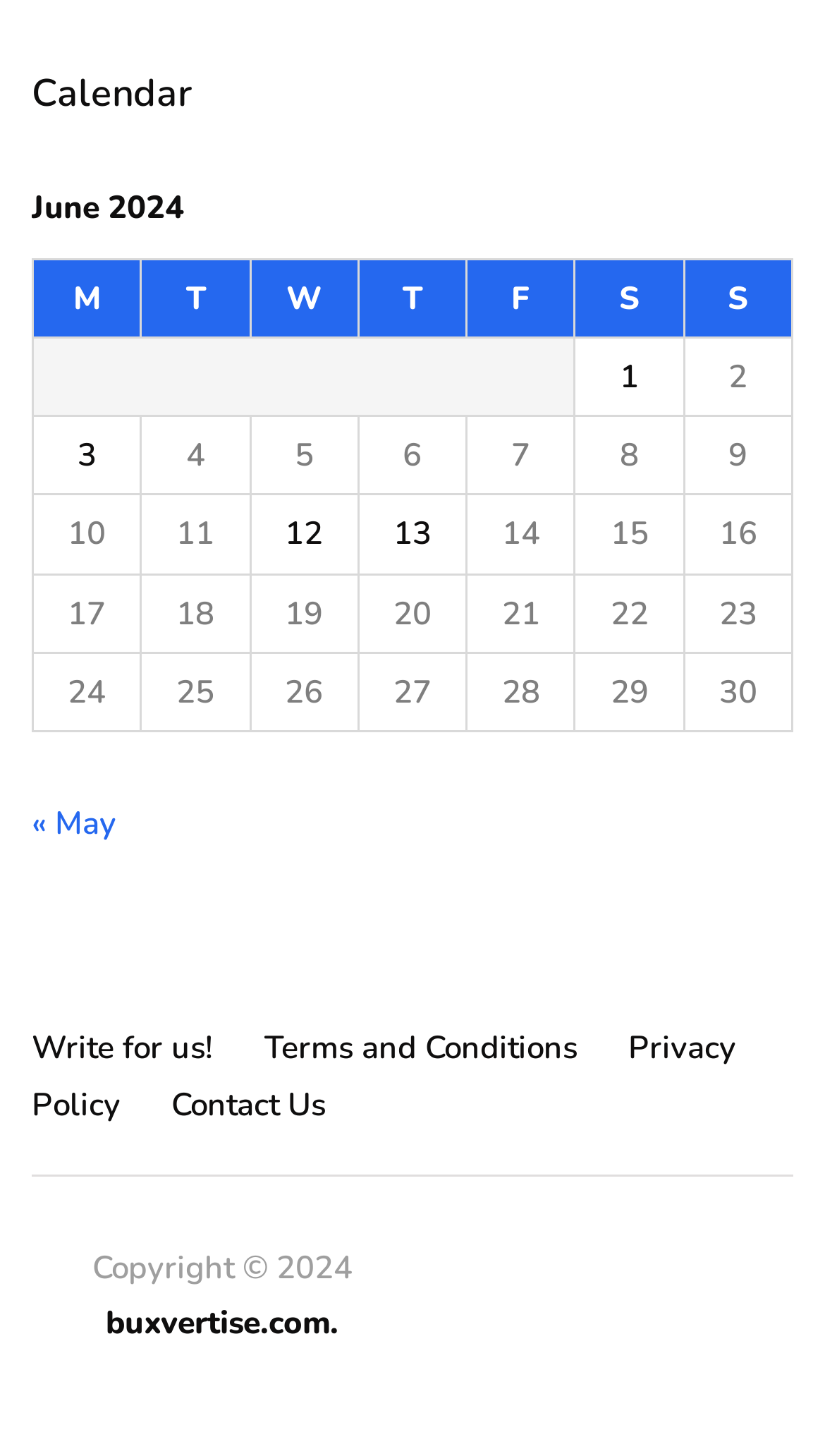What is the purpose of the 'Write for us!' link?
Based on the image, provide a one-word or brief-phrase response.

To submit articles